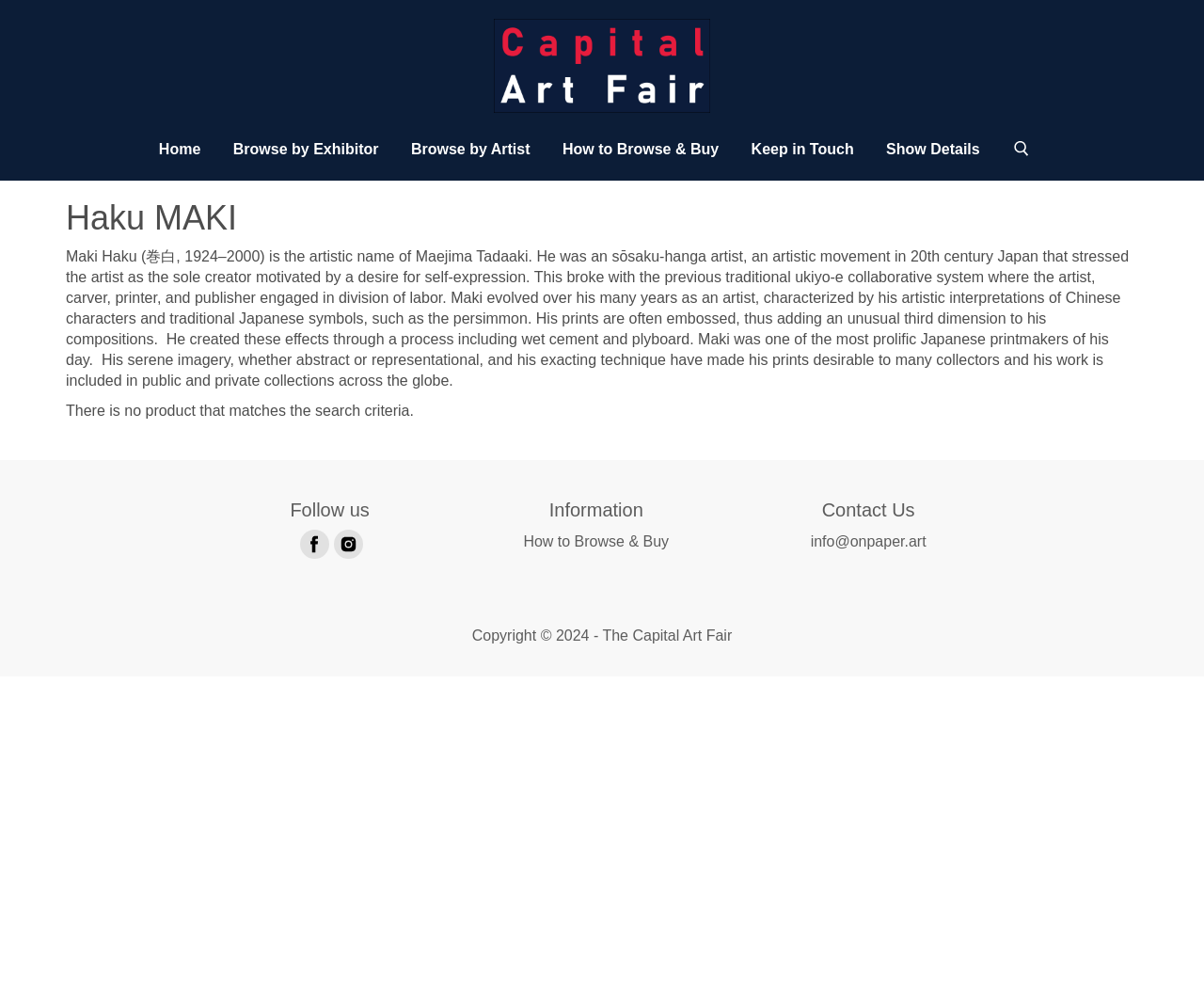Locate the UI element that matches the description Home in the webpage screenshot. Return the bounding box coordinates in the format (top-left x, top-left y, bottom-right x, bottom-right y), with values ranging from 0 to 1.

[0.12, 0.132, 0.178, 0.174]